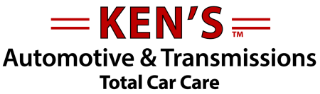Give a thorough and detailed caption for the image.

The image displays the logo of "Ken's Automotive & Transmissions," a business dedicated to providing comprehensive car care services. The logo features the name "KEN'S" prominently in bold red letters, emphasizing its brand identity. Below the name, the phrase "Automotive & Transmissions" is presented in a stylish black font, highlighting the specific services offered. Further emphasizing their commitment to customer service, the tagline "Total Car Care" is included, signaling a holistic approach to automotive maintenance and repair. This professional logo communicates reliability and expertise in automotive services, inviting customers to trust Ken's for their vehicle needs.